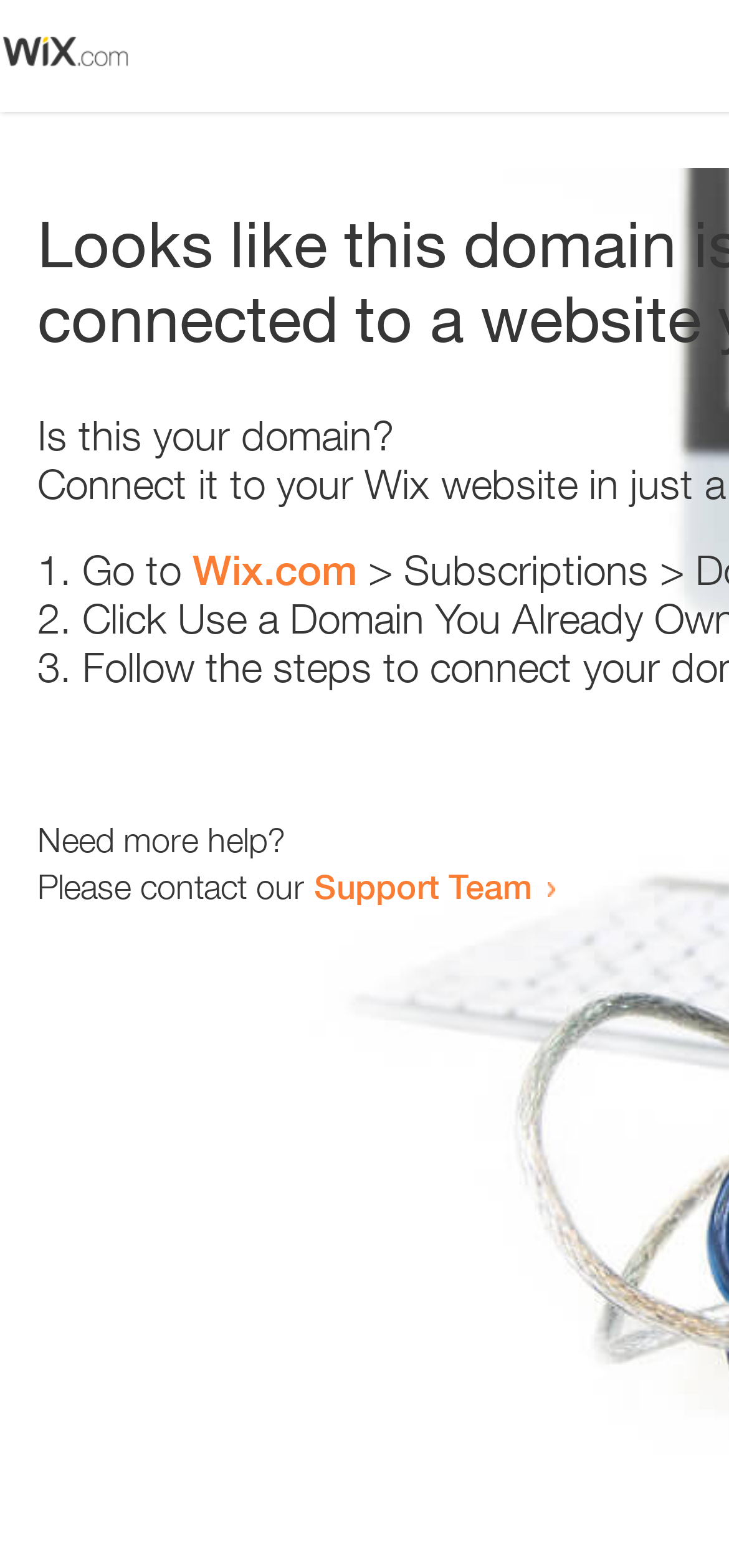Determine the bounding box for the HTML element described here: "Wix.com". The coordinates should be given as [left, top, right, bottom] with each number being a float between 0 and 1.

[0.264, 0.348, 0.49, 0.379]